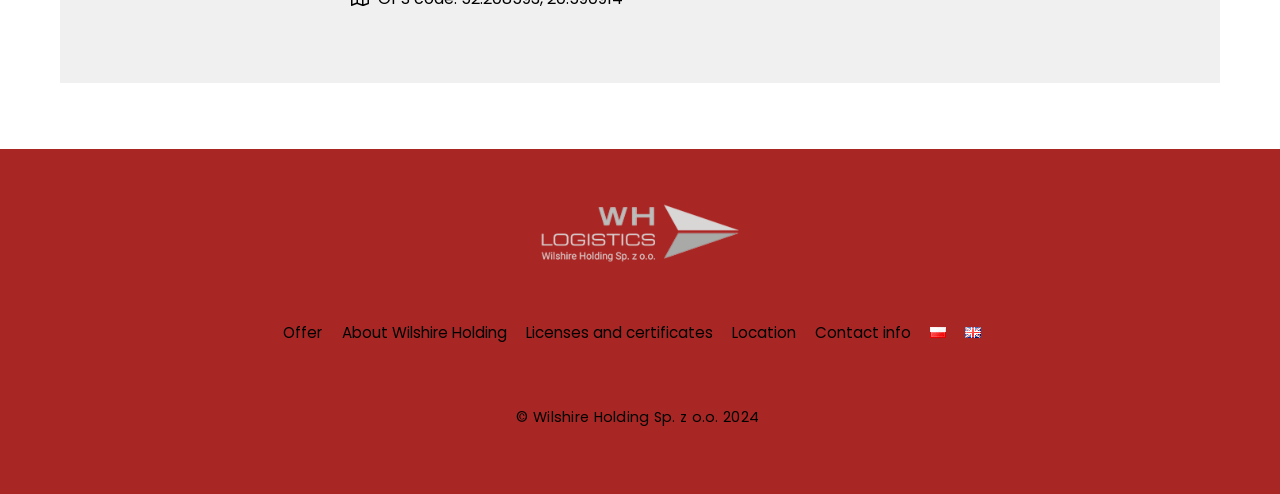Please reply with a single word or brief phrase to the question: 
What is the copyright year?

2024